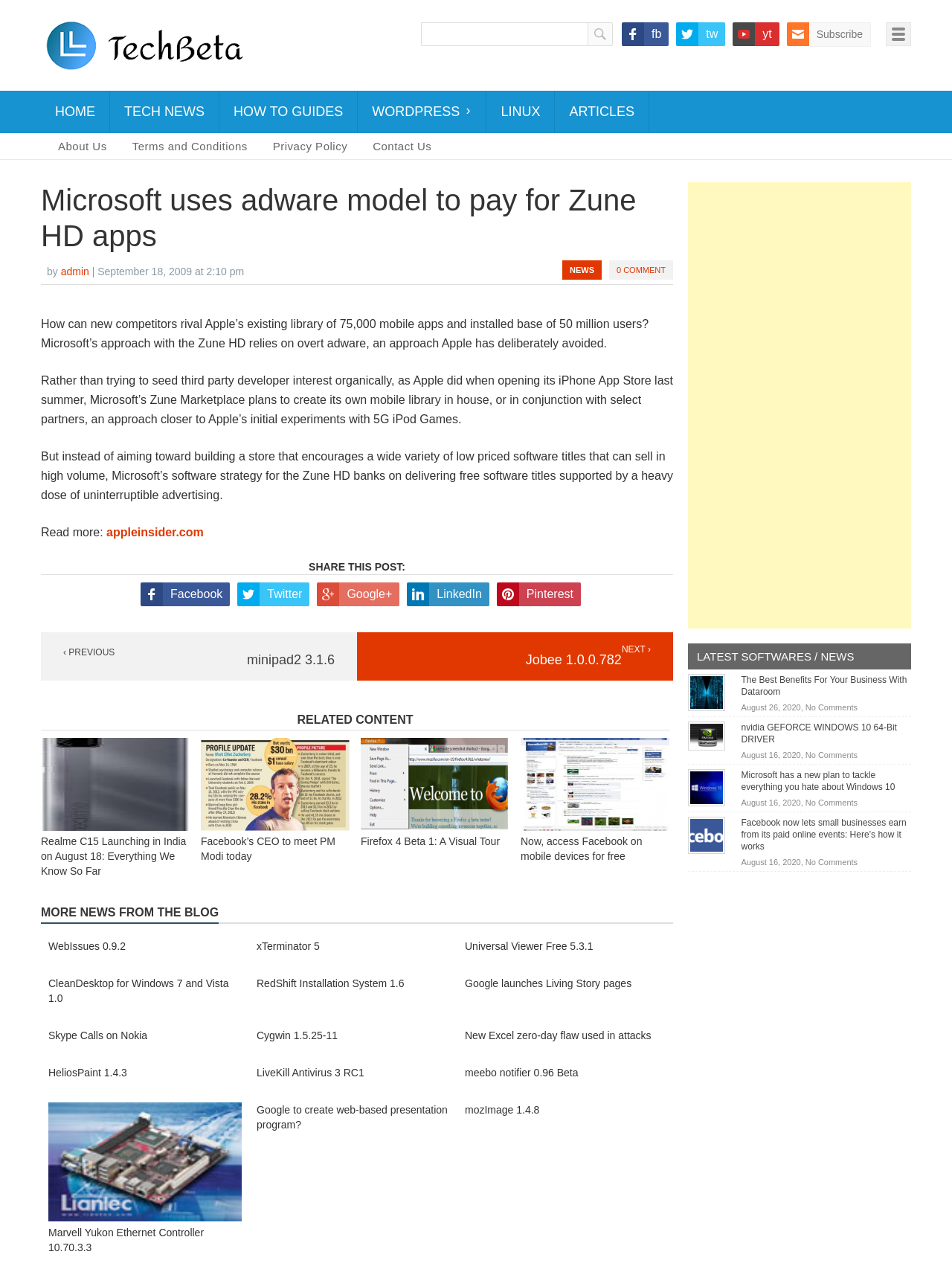Using the elements shown in the image, answer the question comprehensively: What is the author of the article?

The author of the article can be found by looking at the 'by' section of the article, which is located below the title of the article. The text 'by' is followed by a link with the text 'admin', which indicates that 'admin' is the author of the article.